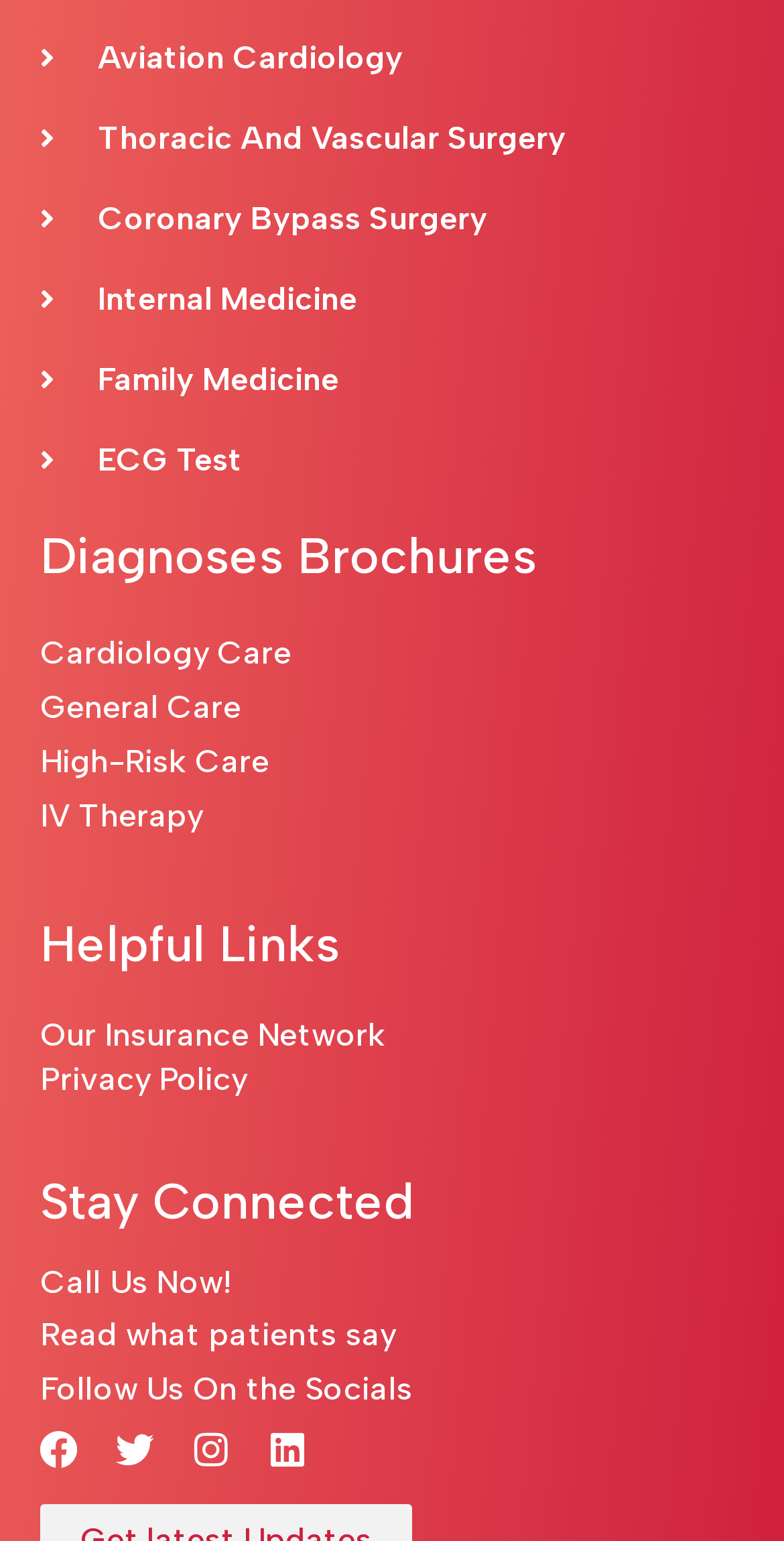Kindly provide the bounding box coordinates of the section you need to click on to fulfill the given instruction: "View Cardiology Care".

[0.051, 0.411, 0.382, 0.436]